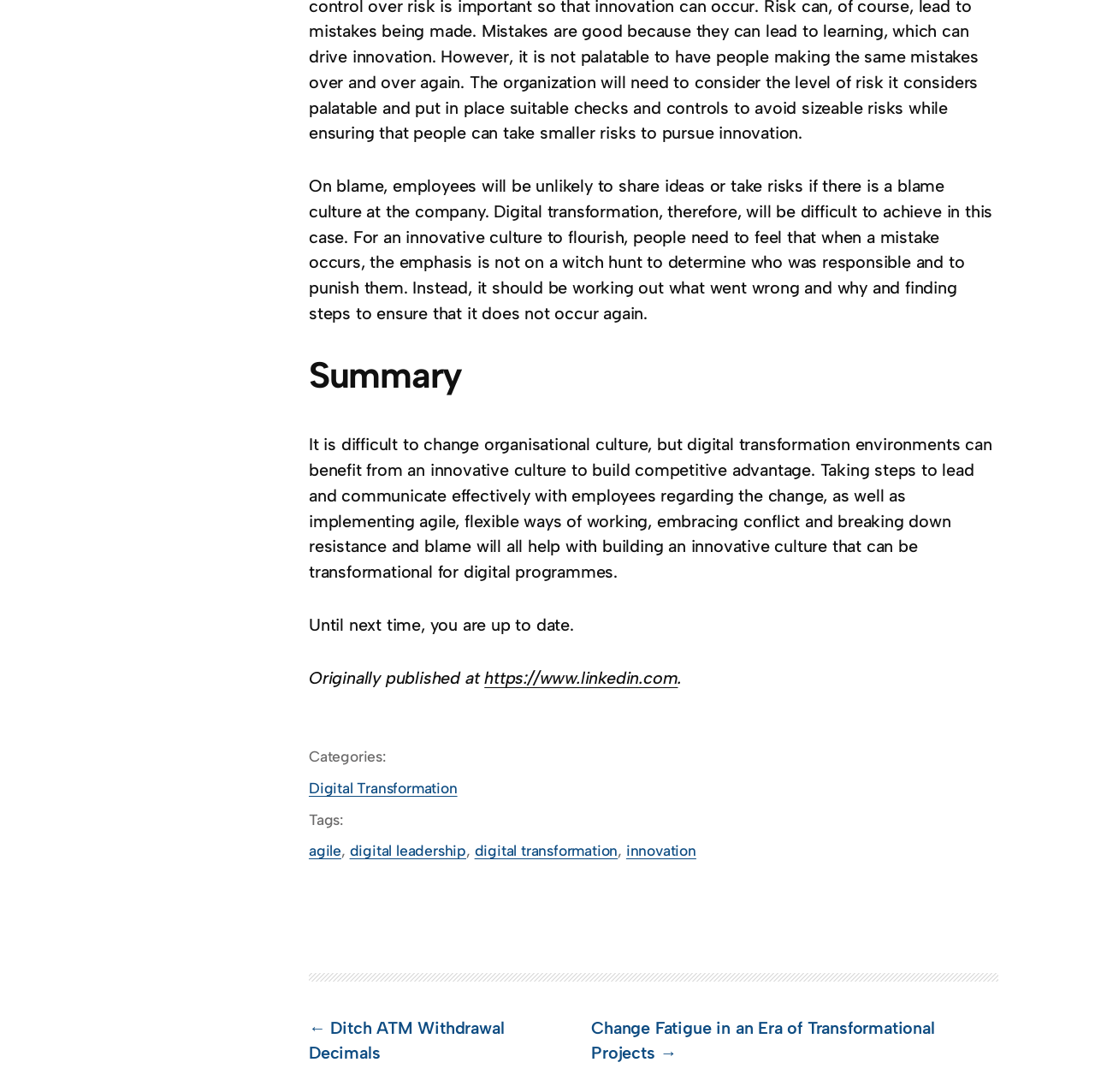What is the tone of the article? From the image, respond with a single word or brief phrase.

Informative